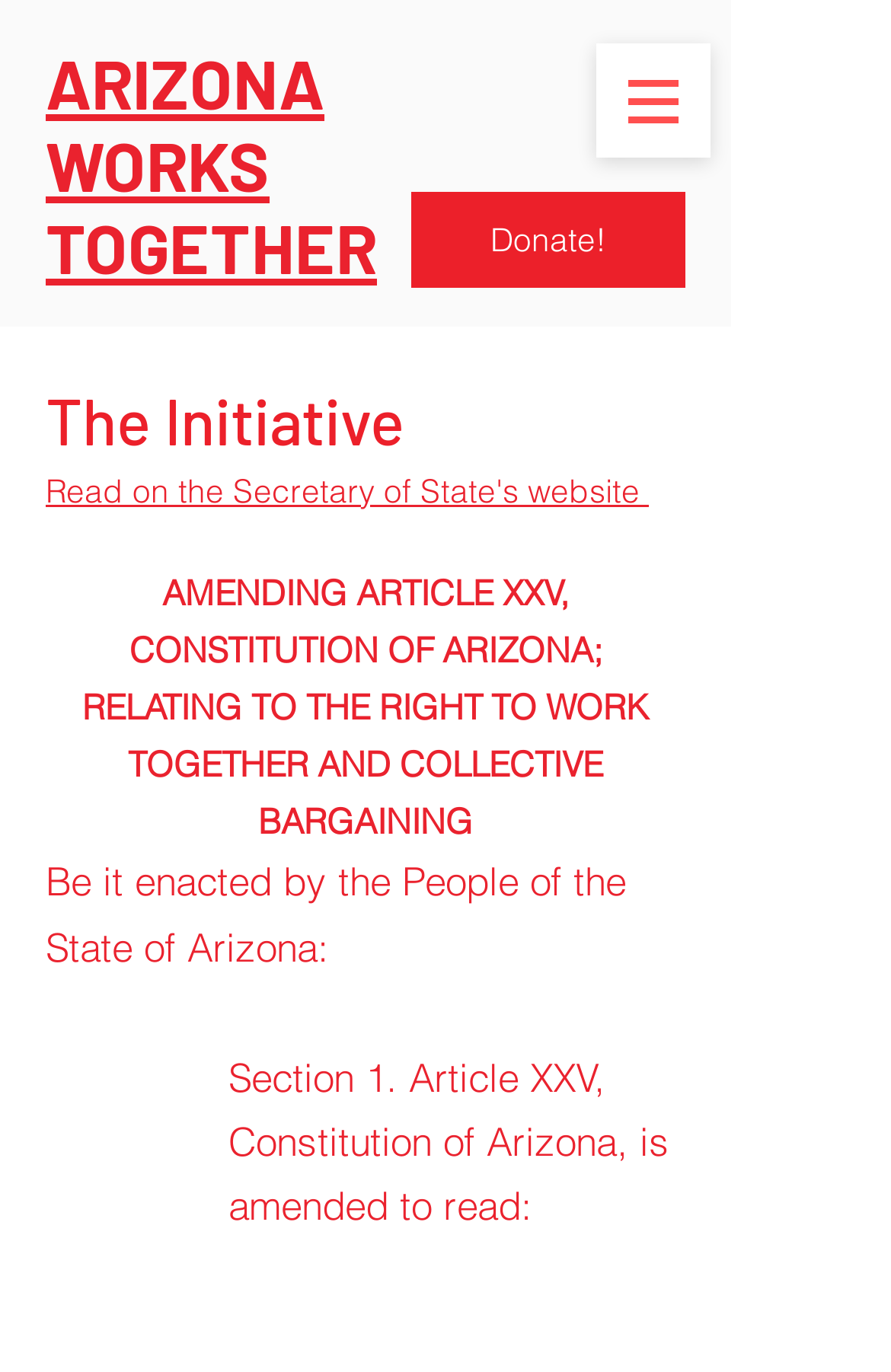Give a detailed overview of the webpage's appearance and contents.

The webpage is about the Arizona Works Together Act, specifically focusing on the letter and wording of the initiative. At the top of the page, there is a large heading that reads "ARIZONA WORKS TOGETHER" with a link to the same title. Below this heading, there is a link to "Donate!" on the right side. 

On the top right corner, there is a button to open a navigation menu. When opened, it reveals a heading that reads "The Initiative" and a link to "Read on the Secretary of State's website". 

The main content of the page is divided into several sections. The first section starts with a static text "AMENDING ARTICLE XXV, CONSTITUTION OF ARIZONA;" followed by a longer text "RELATING TO THE RIGHT TO WORK TOGETHER AND COLLECTIVE BARGAINING" below it. 

The next section begins with a static text "Be it enacted by the People of the State of Arizona:" and is followed by another section that starts with "Section 1. Article XXV, Constitution of Arizona, is amended to read:". This section appears to be the main body of the initiative, detailing the amendments to the Arizona Constitution.